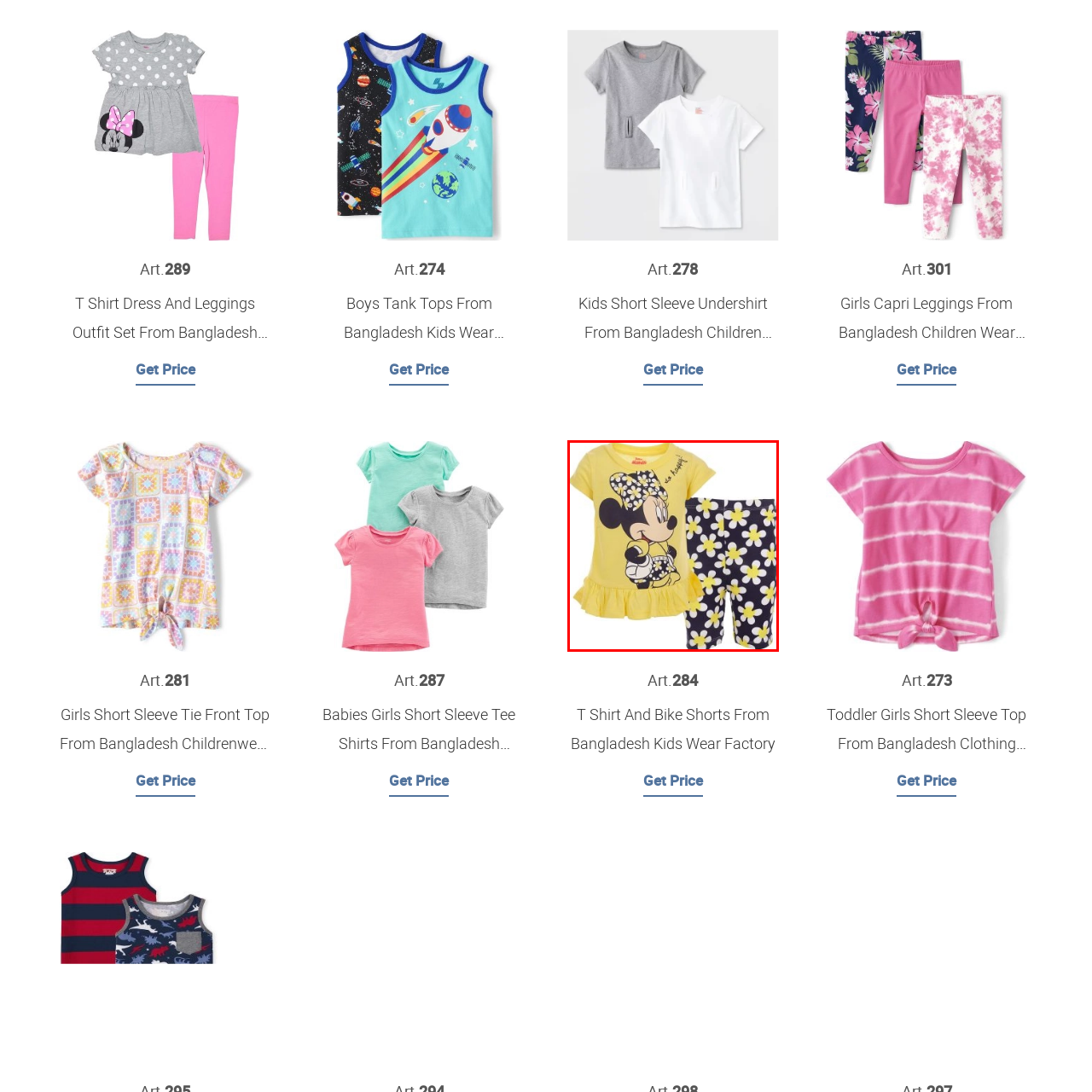What is the pattern on the shorts?
Pay attention to the image part enclosed by the red bounding box and answer the question using a single word or a short phrase.

Cheerful white daisies